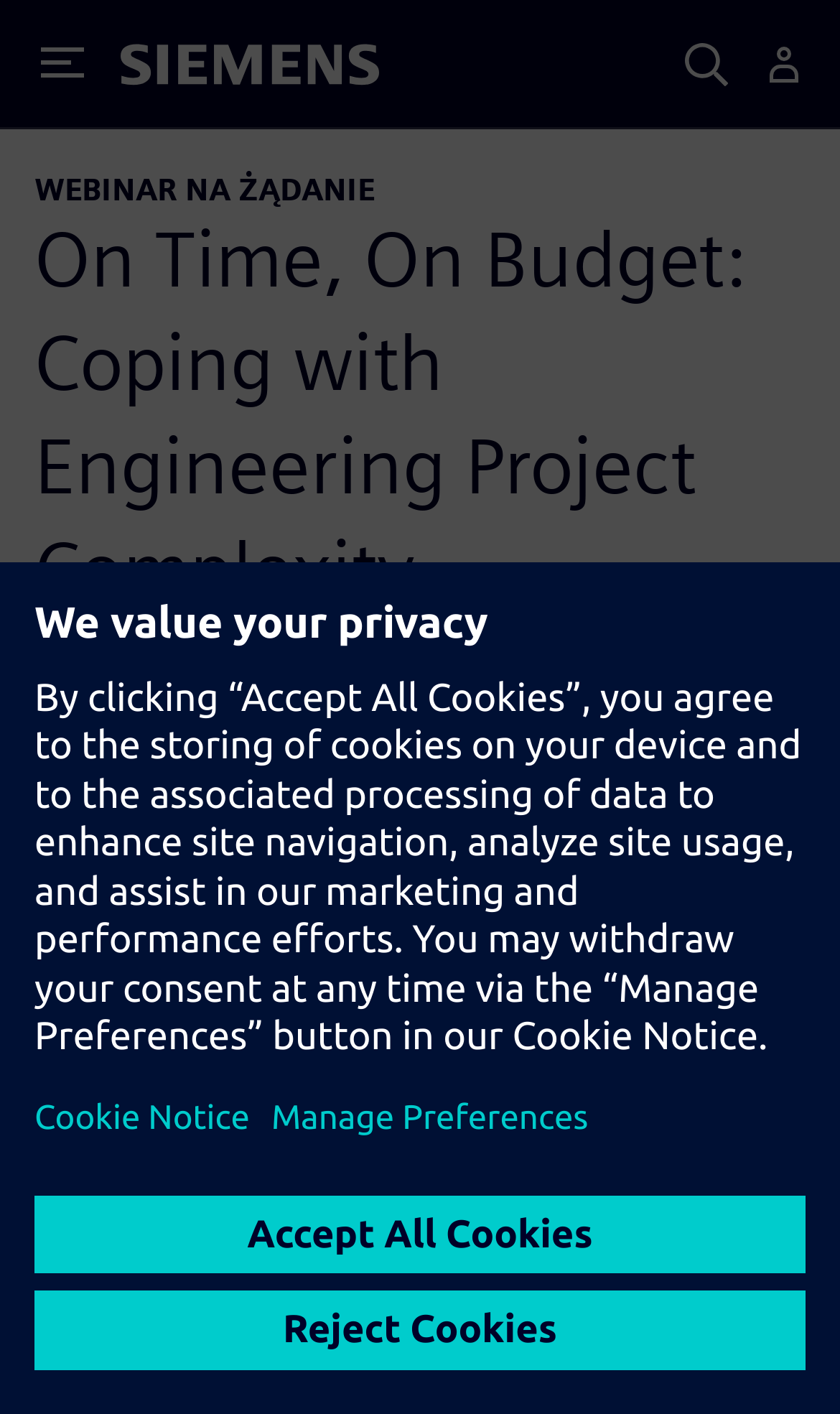Please determine the bounding box coordinates of the element to click in order to execute the following instruction: "Read the webinar details". The coordinates should be four float numbers between 0 and 1, specified as [left, top, right, bottom].

[0.041, 0.12, 0.446, 0.146]